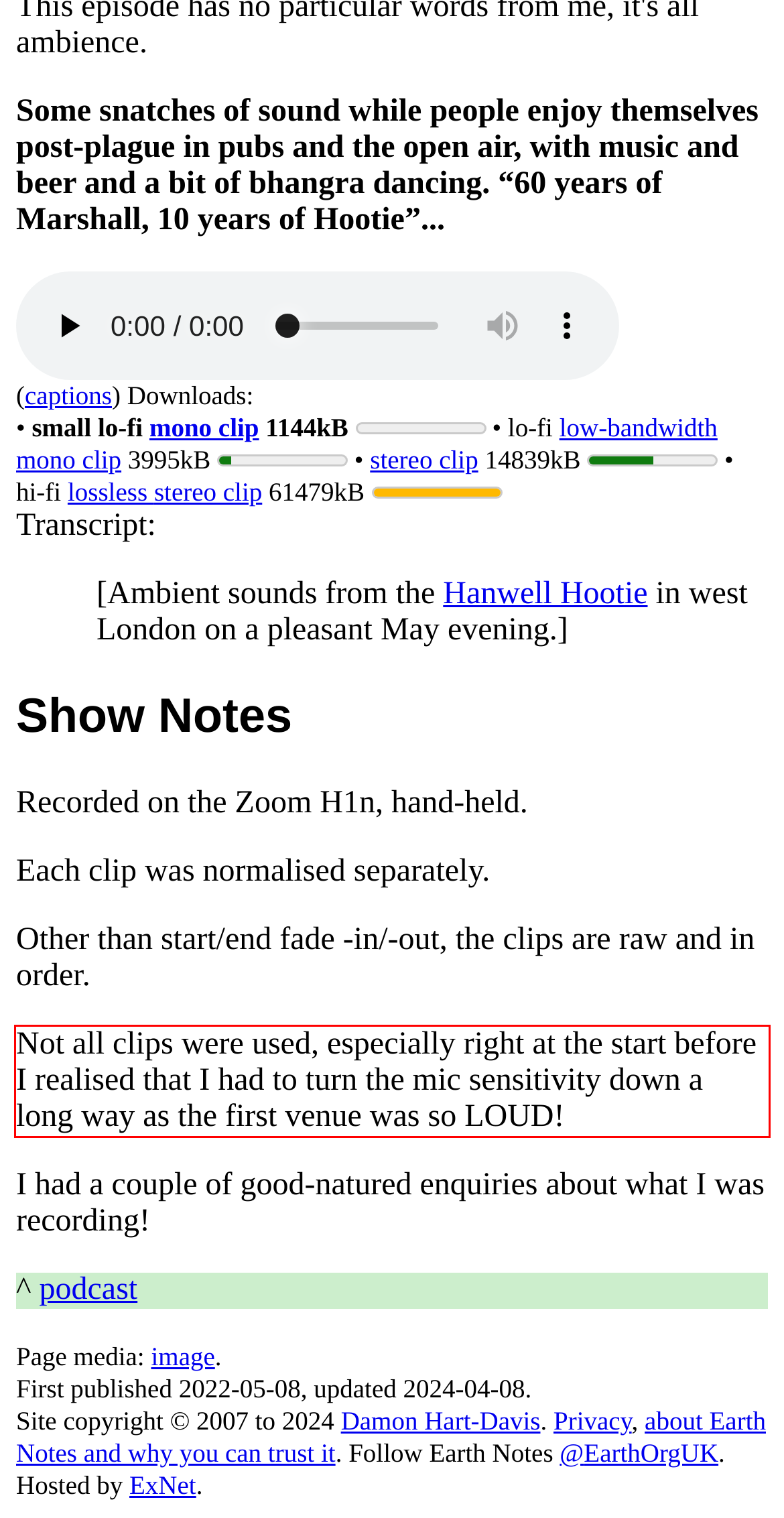Please analyze the provided webpage screenshot and perform OCR to extract the text content from the red rectangle bounding box.

Not all clips were used, especially right at the start before I realised that I had to turn the mic sensitivity down a long way as the first venue was so LOUD!